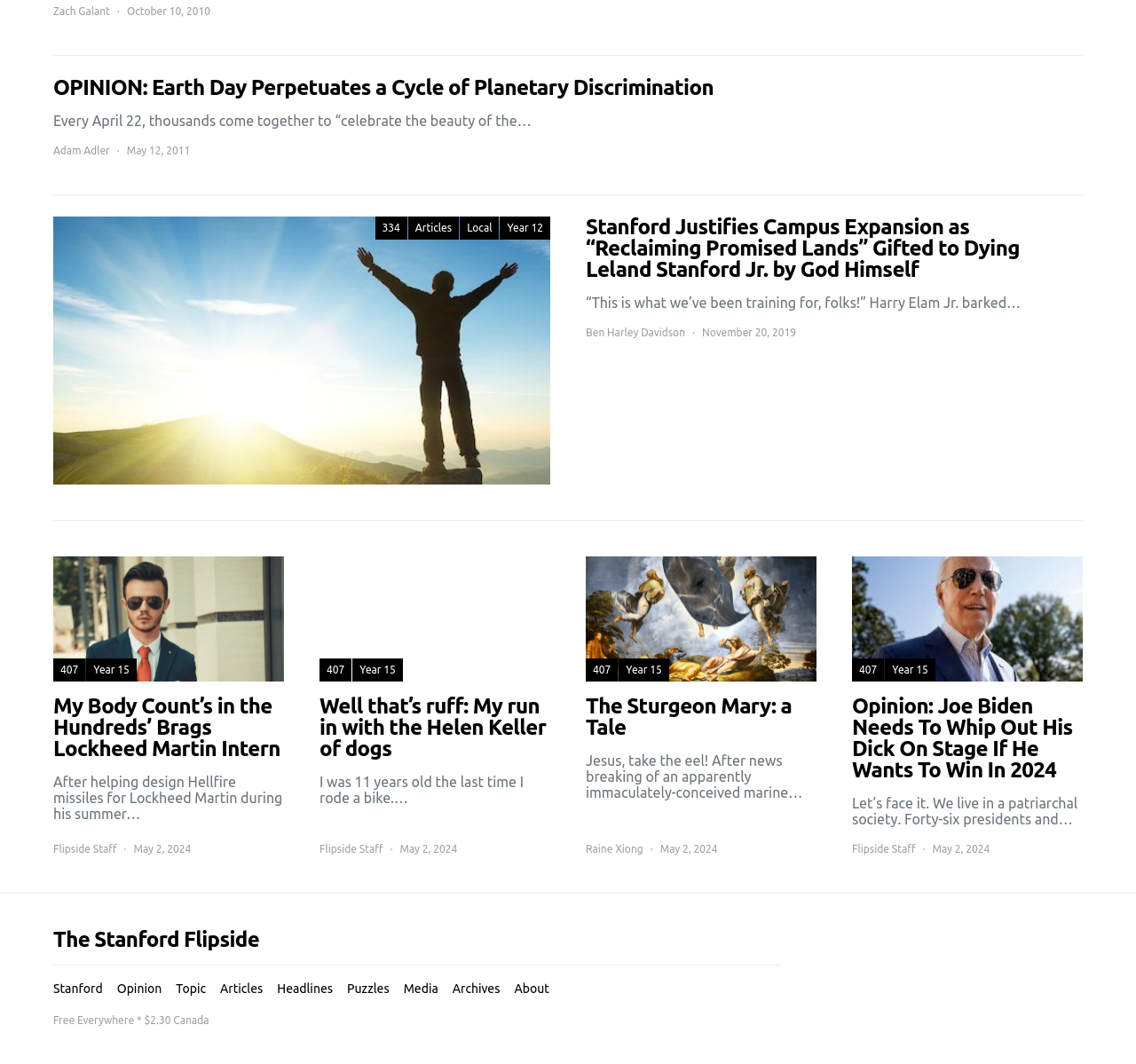What is the category of the article 'Stanford Justifies Campus Expansion as “Reclaiming Promised Lands” Gifted to Dying Leland Stanford Jr. by God Himself'?
Using the screenshot, give a one-word or short phrase answer.

Local